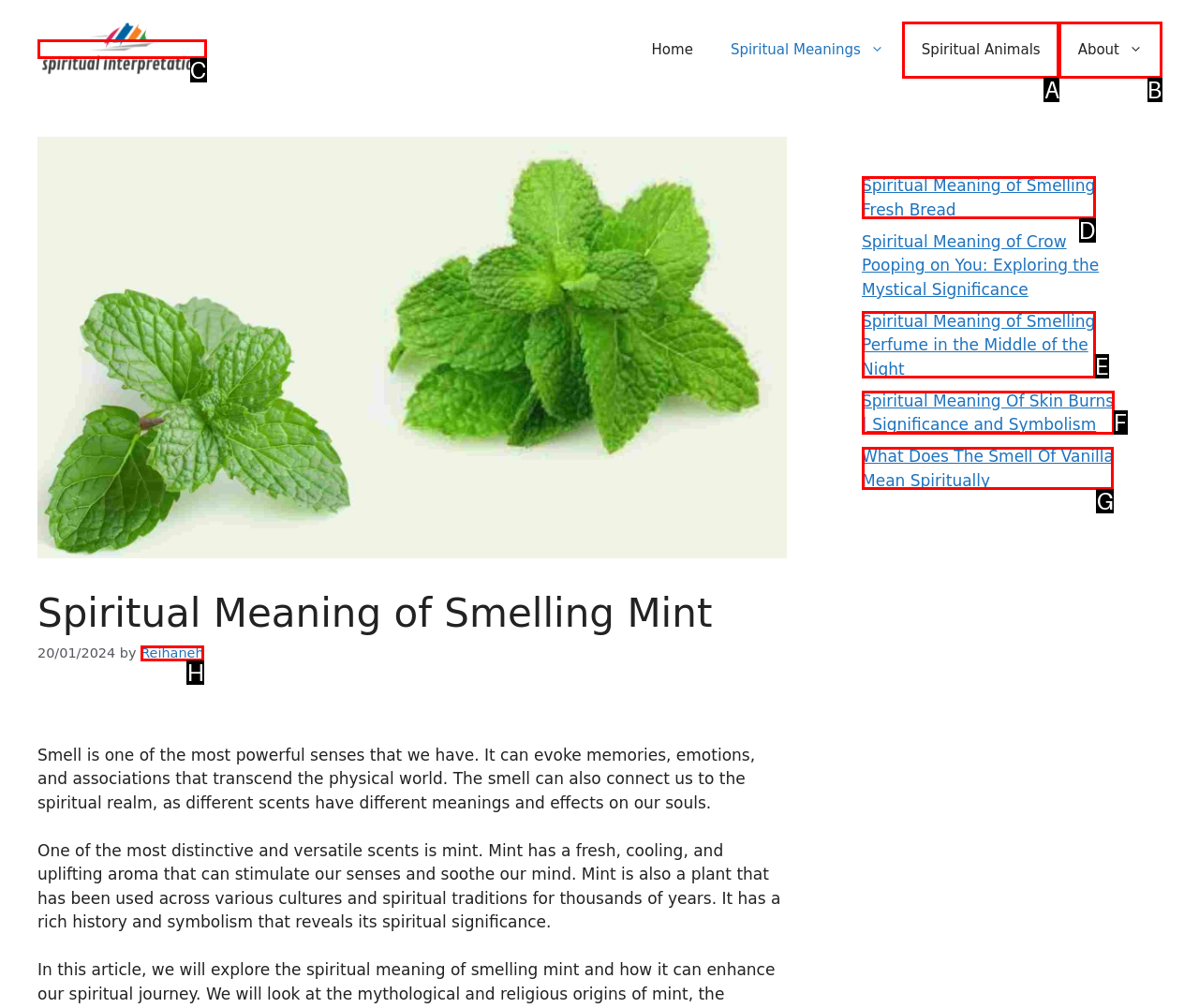Which lettered option matches the following description: Latest Posts
Provide the letter of the matching option directly.

None